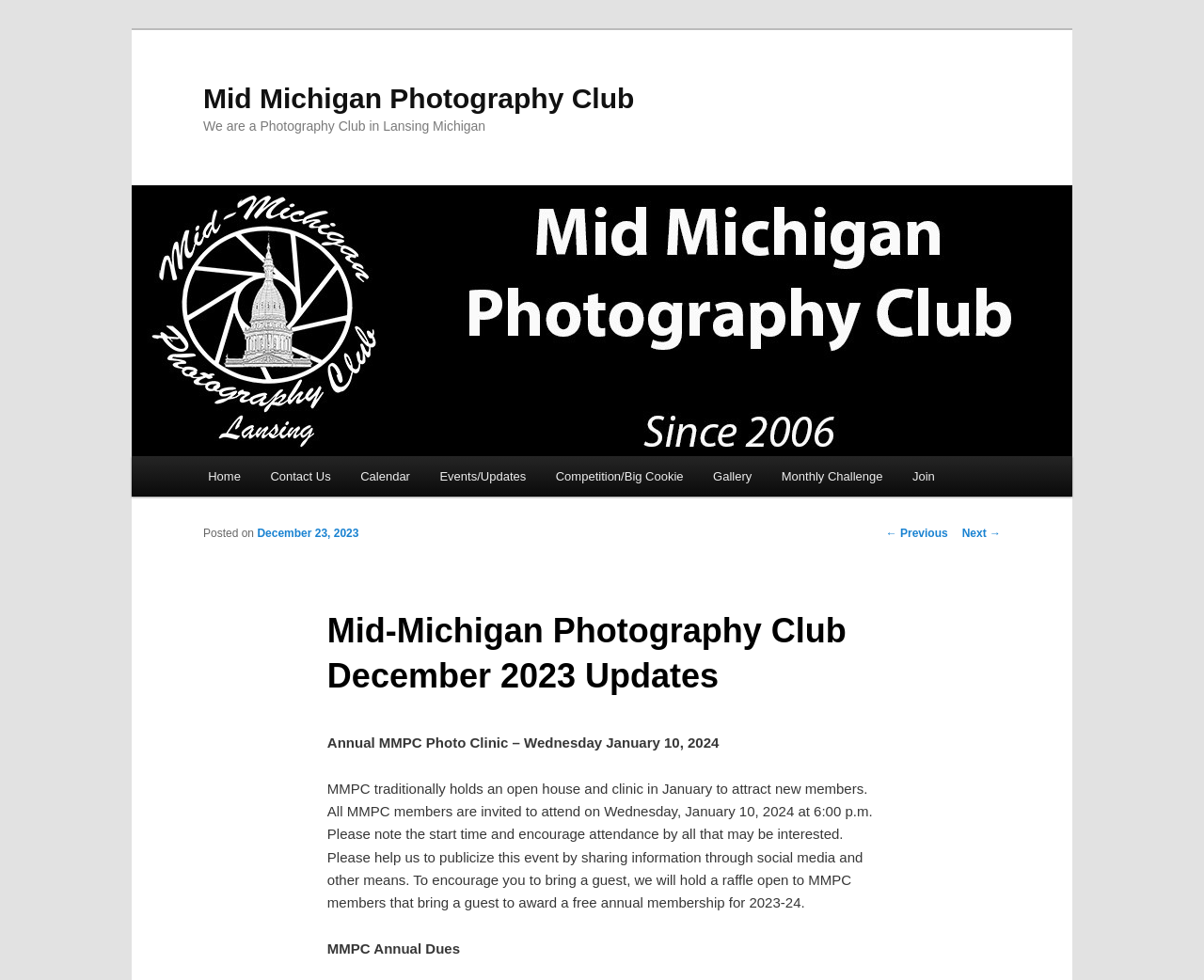Answer briefly with one word or phrase:
What is the prize for the raffle?

Free annual membership